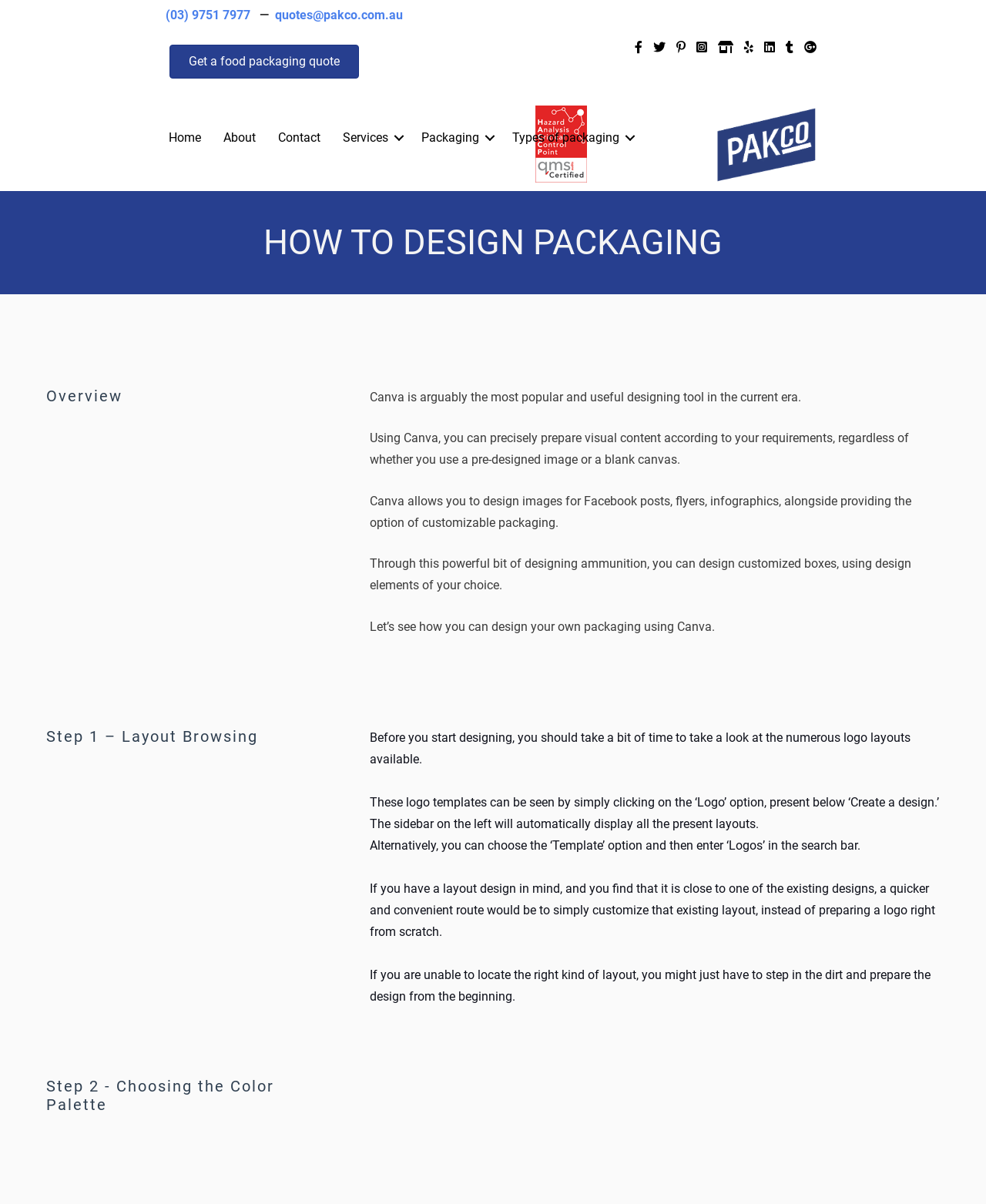Refer to the image and provide an in-depth answer to the question: 
How can you create a color palette in Canva?

To create a color palette in Canva, you need to click on any part of the design, which will bring up the options menu. From there, you can click on the colors icon to either create your own palette or select one of the default ones.